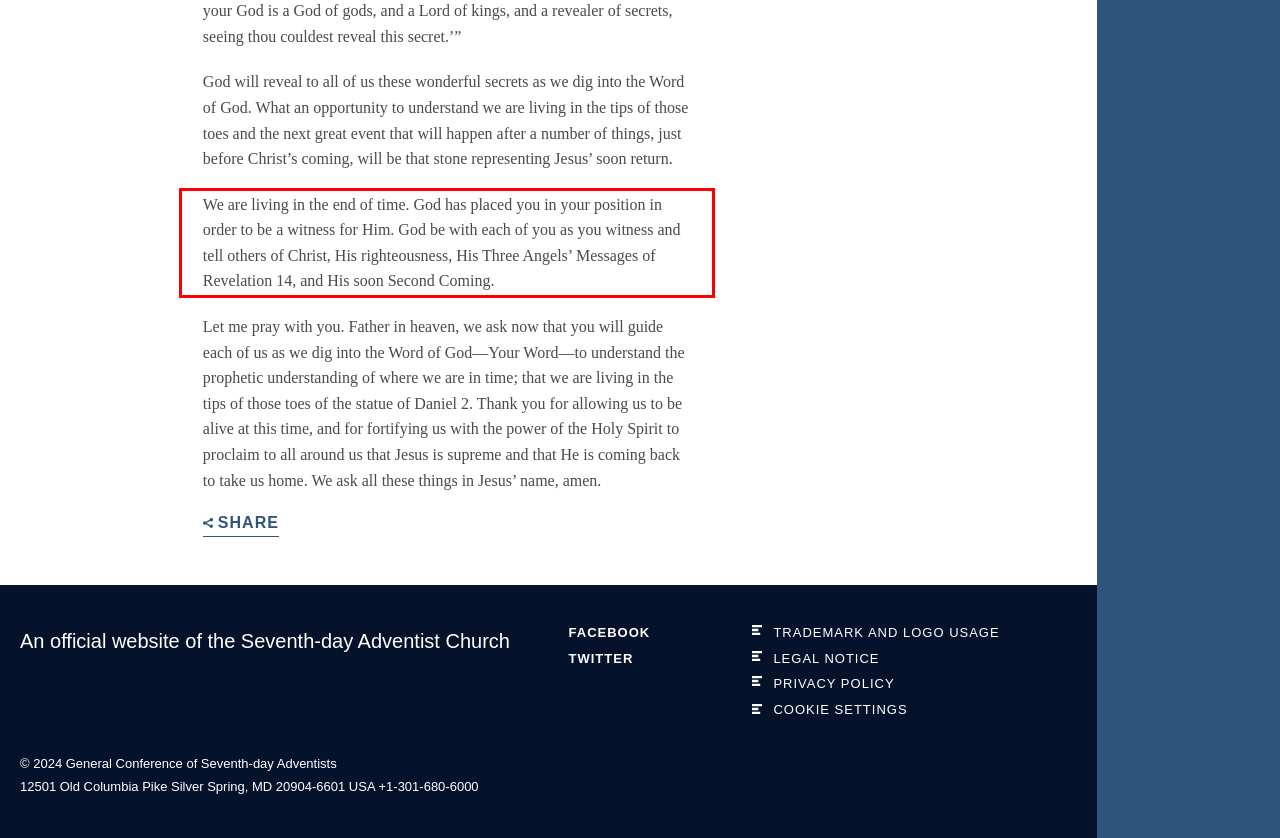Please look at the screenshot provided and find the red bounding box. Extract the text content contained within this bounding box.

We are living in the end of time. God has placed you in your position in order to be a witness for Him. God be with each of you as you witness and tell others of Christ, His righteousness, His Three Angels’ Messages of Revelation 14, and His soon Second Coming.